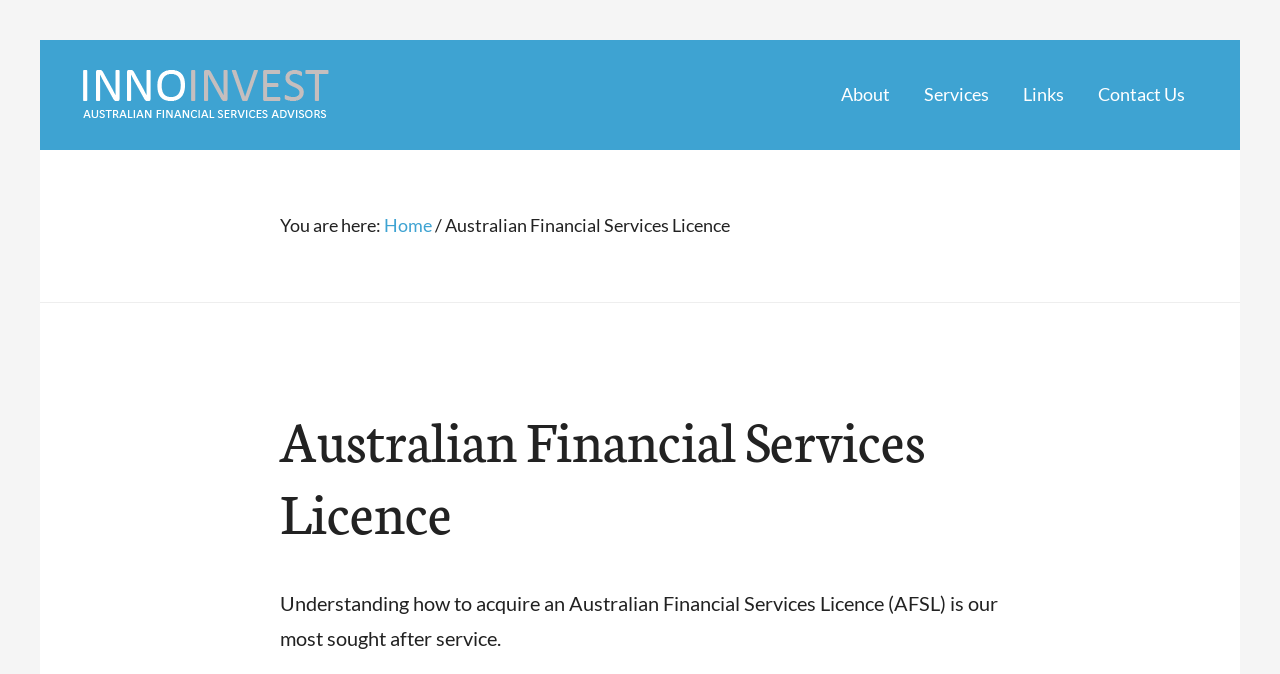What are the main navigation links?
Ensure your answer is thorough and detailed.

The main navigation links can be found in the top navigation bar, which includes links to 'About', 'Services', 'Links', and 'Contact Us'.